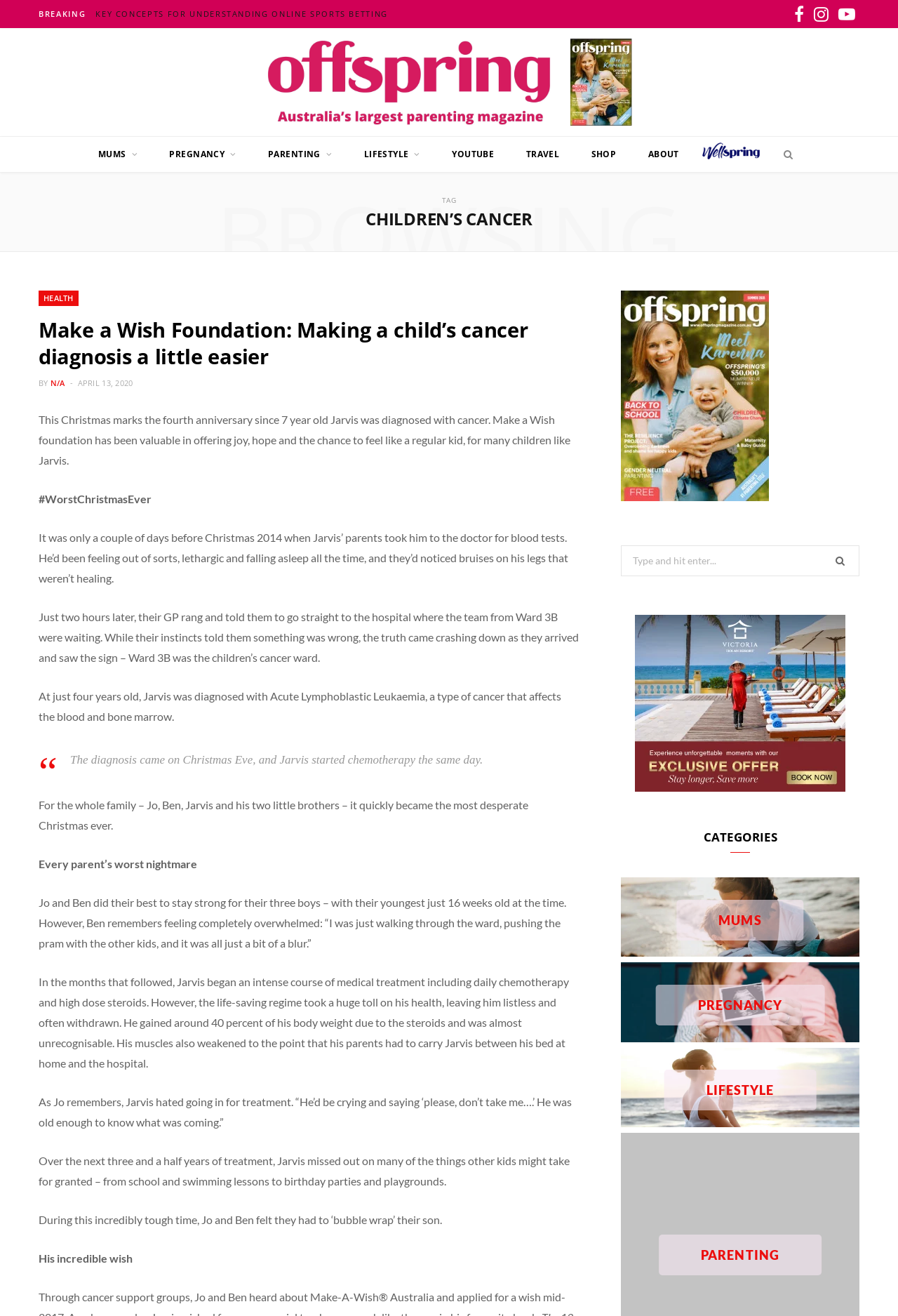Determine the coordinates of the bounding box that should be clicked to complete the instruction: "Click on the 'PARENTING' button". The coordinates should be represented by four float numbers between 0 and 1: [left, top, right, bottom].

[0.734, 0.938, 0.915, 0.969]